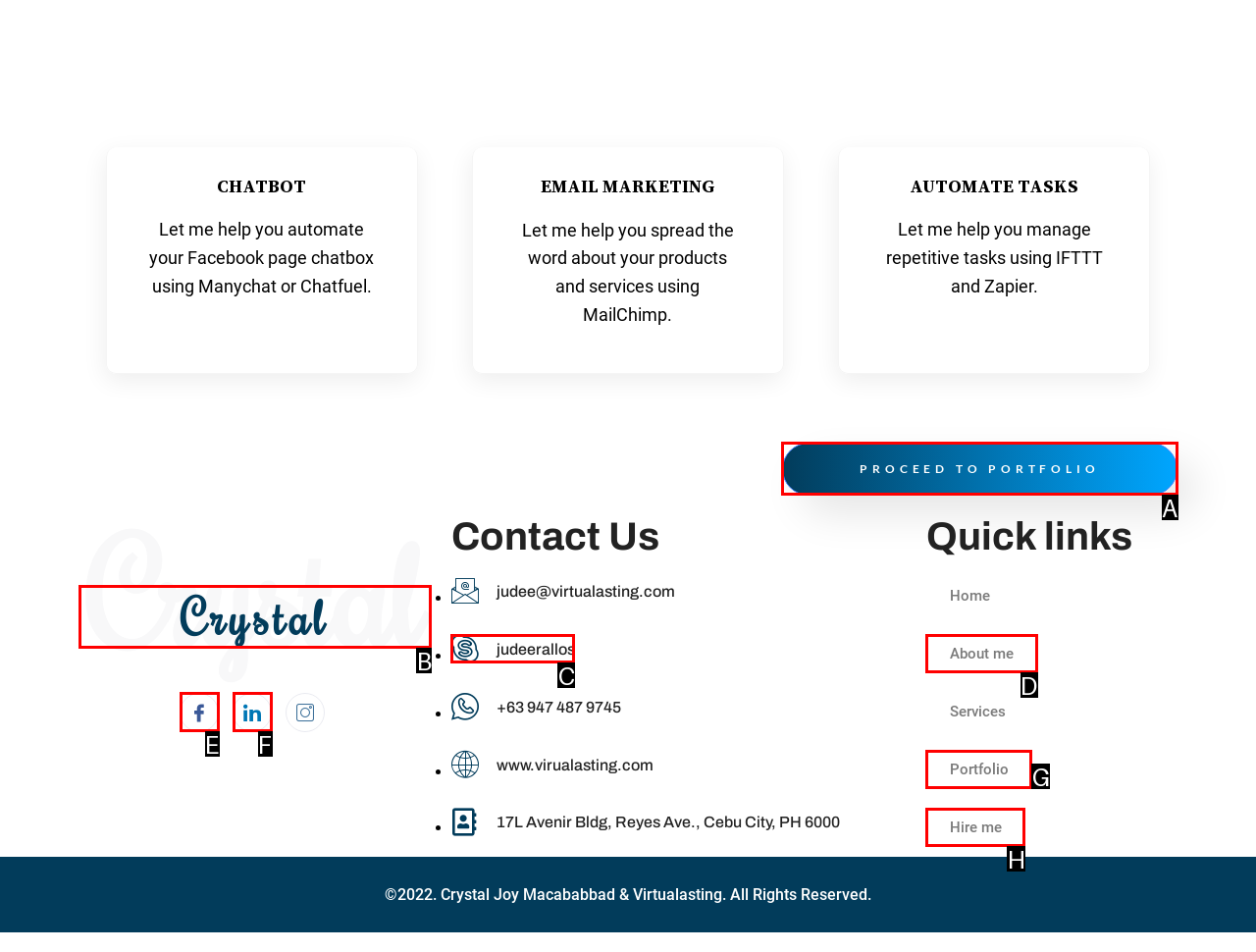Determine which option you need to click to execute the following task: Go to About me page. Provide your answer as a single letter.

D